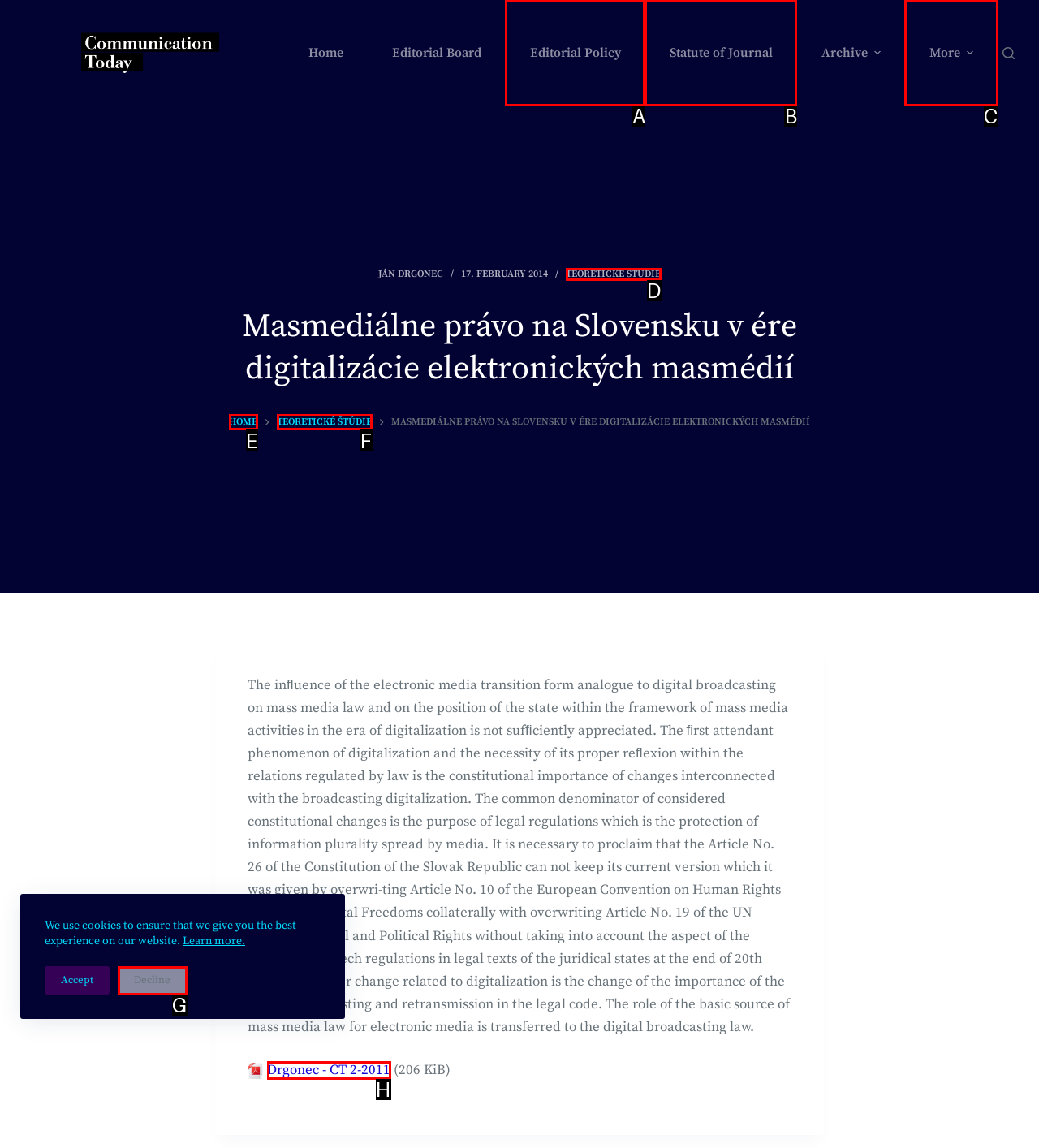From the description: Drgonec - CT 2-2011, select the HTML element that fits best. Reply with the letter of the appropriate option.

H